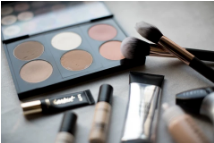What are the brushes used for?
Please craft a detailed and exhaustive response to the question.

Several makeup brushes with smooth, rounded bristles lie nearby, indicating readiness for application. This suggests that the brushes are used to apply the makeup products to achieve a flawless complexion.